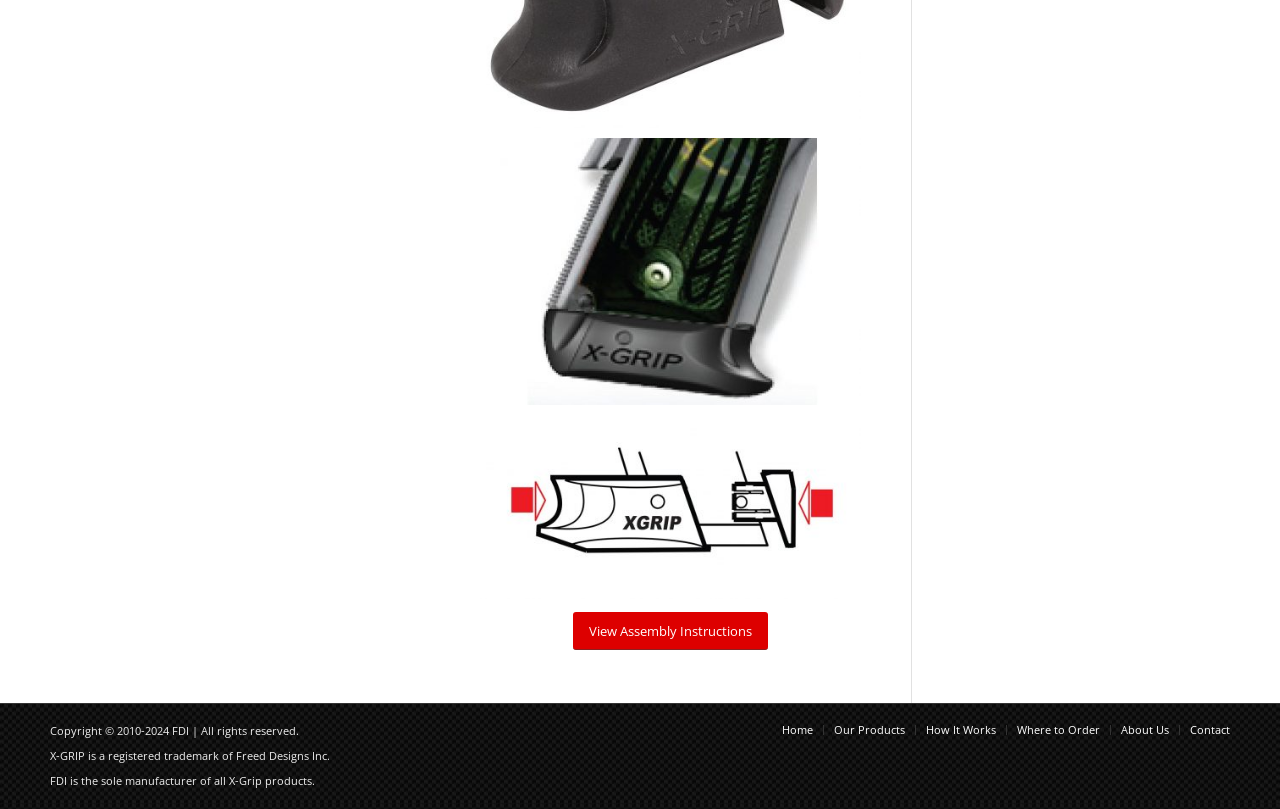What is the company name that owns the X-Grip trademark?
Look at the screenshot and respond with a single word or phrase.

Freed Designs Inc.